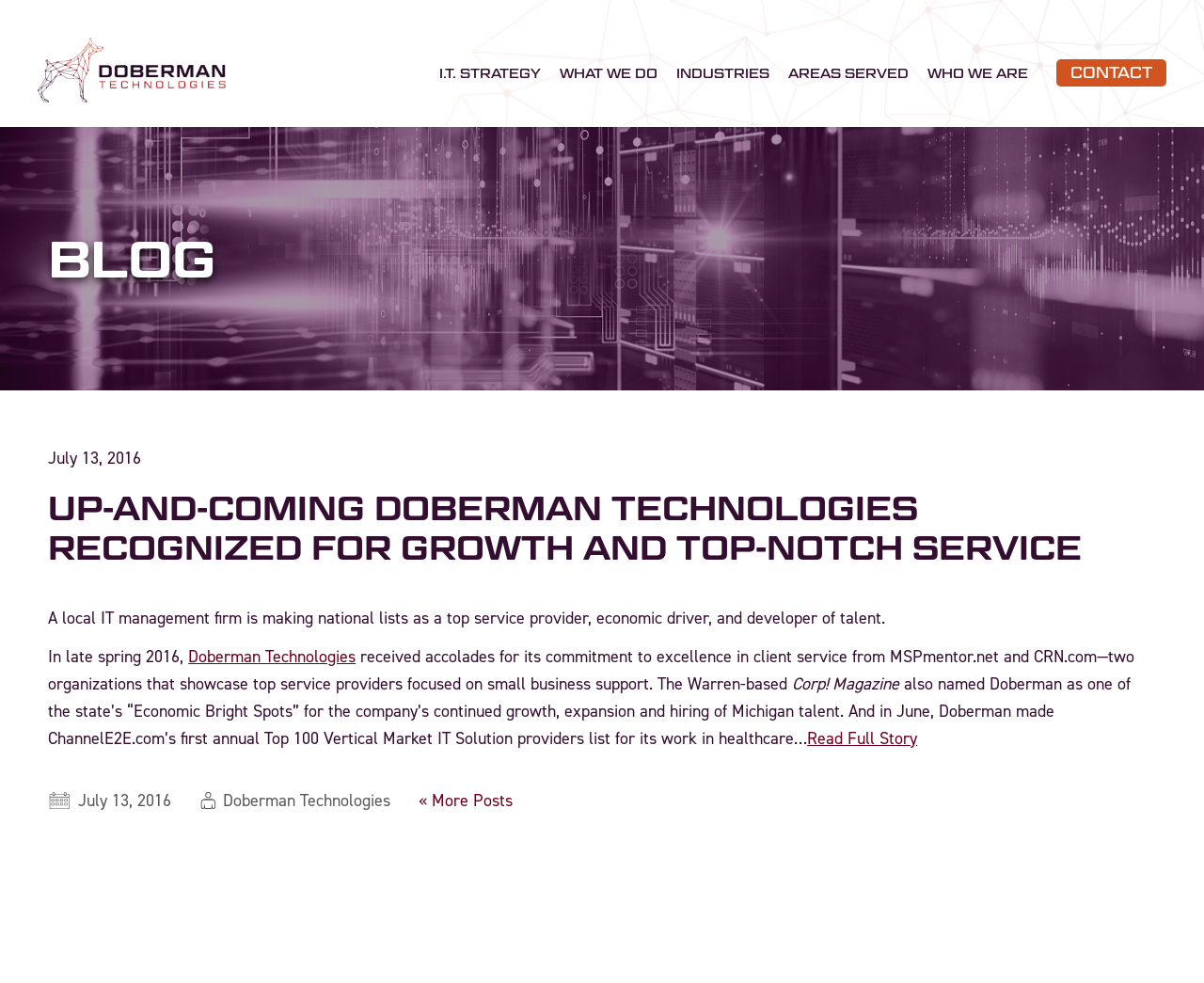Please specify the bounding box coordinates of the area that should be clicked to accomplish the following instruction: "Visit the 'CONTACT' page". The coordinates should consist of four float numbers between 0 and 1, i.e., [left, top, right, bottom].

[0.877, 0.06, 0.969, 0.088]